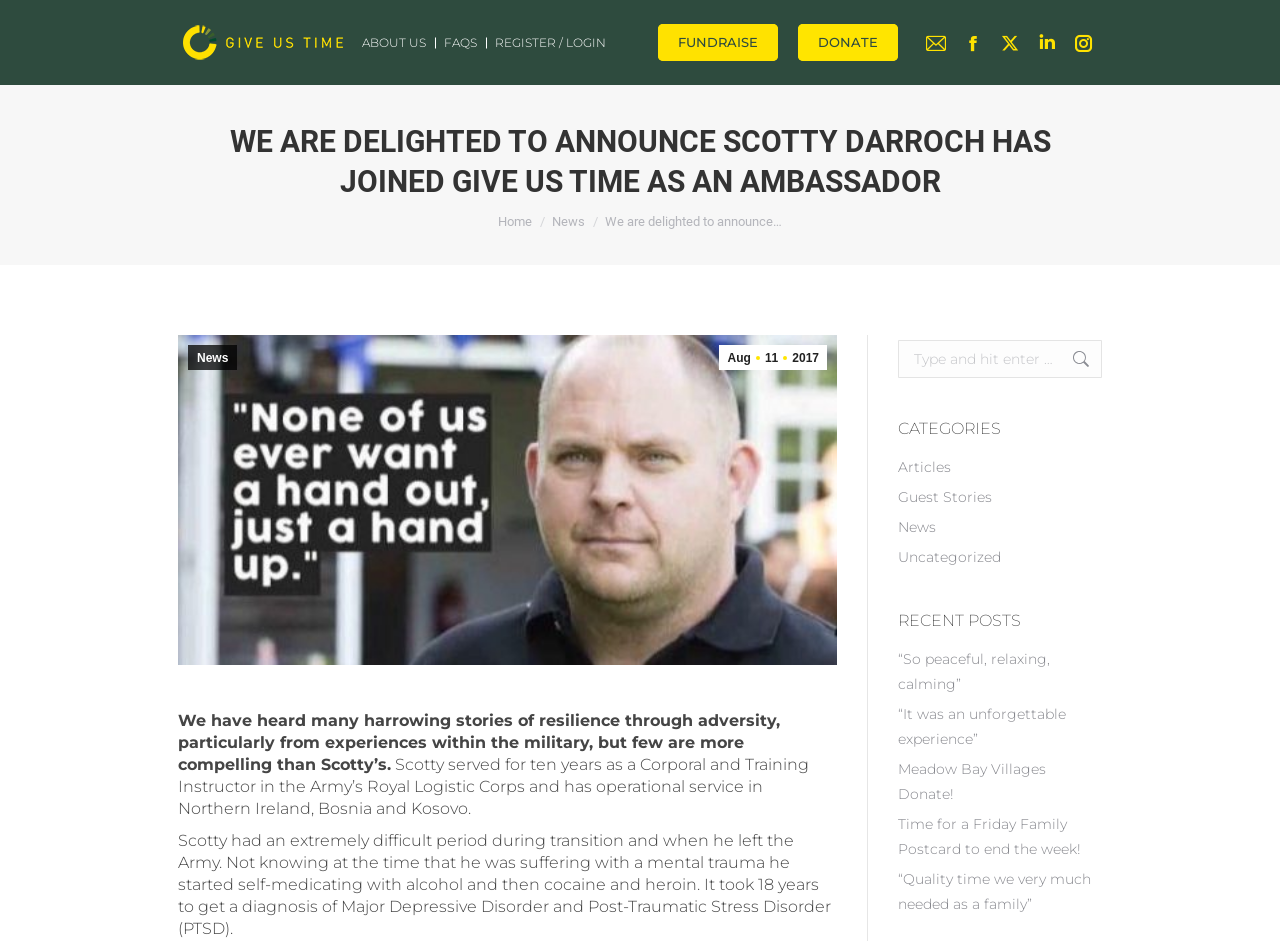Identify the bounding box coordinates of the area that should be clicked in order to complete the given instruction: "Visit the Facebook page". The bounding box coordinates should be four float numbers between 0 and 1, i.e., [left, top, right, bottom].

[0.746, 0.026, 0.774, 0.064]